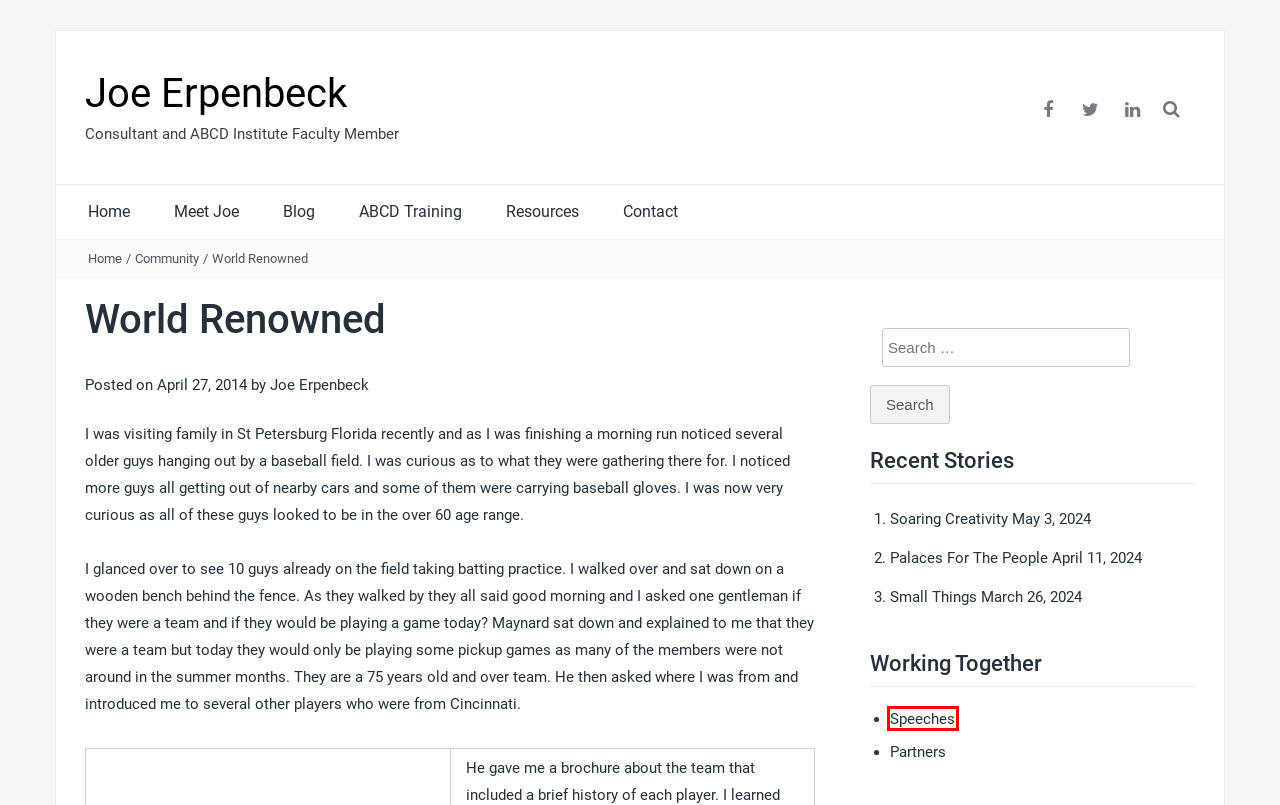Assess the screenshot of a webpage with a red bounding box and determine which webpage description most accurately matches the new page after clicking the element within the red box. Here are the options:
A. Blog - Joe Erpenbeck
B. Contact - Joe Erpenbeck
C. Recent Projects - Joe Erpenbeck
D. Home - Joe Erpenbeck
E. Consultation and Training - Joe Erpenbeck
F. Partners - Joe Erpenbeck
G. Joe Erpenbeck, Author at Joe Erpenbeck
H. Soaring Creativity - Joe Erpenbeck

E